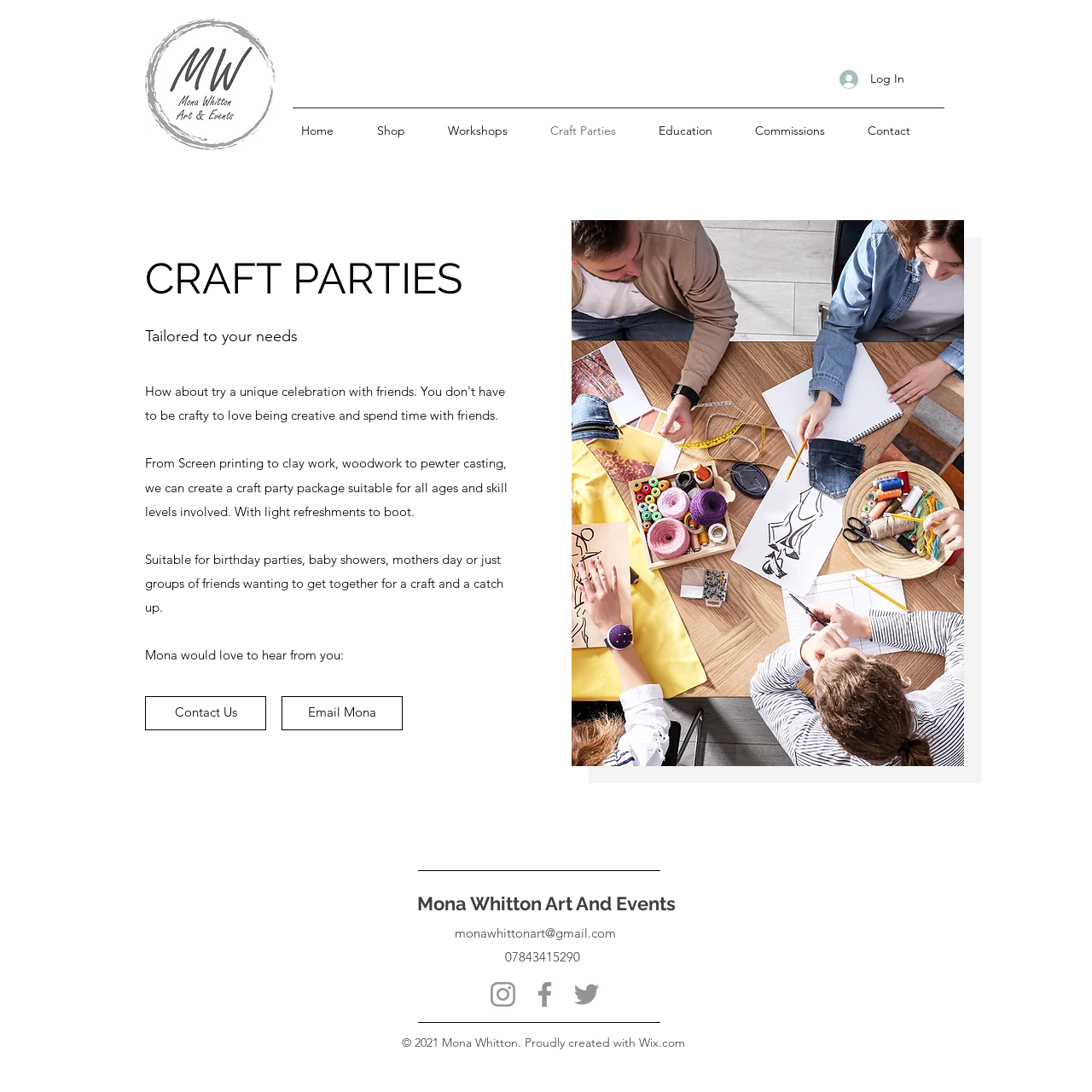Can you provide the bounding box coordinates for the element that should be clicked to implement the instruction: "Contact Mona"?

[0.133, 0.637, 0.244, 0.668]